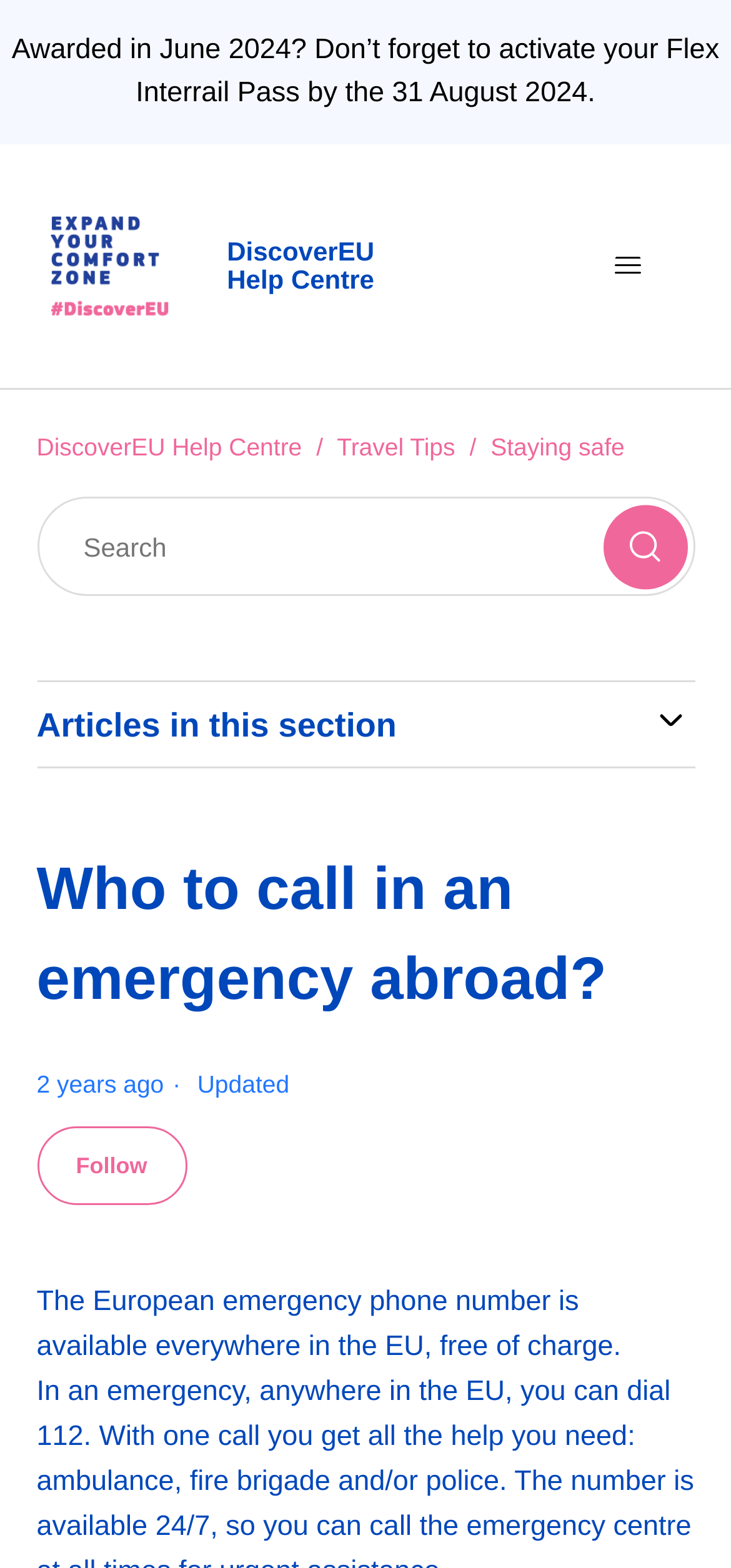Pinpoint the bounding box coordinates of the element you need to click to execute the following instruction: "Search". The bounding box should be represented by four float numbers between 0 and 1, in the format [left, top, right, bottom].

[0.05, 0.317, 0.95, 0.381]